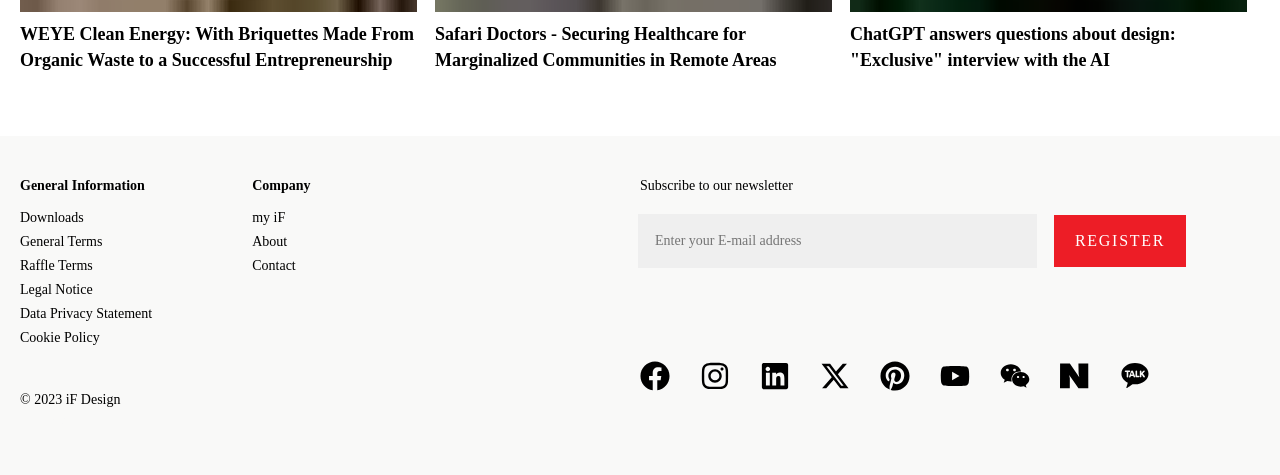What is the company name mentioned in the webpage?
Refer to the image and provide a one-word or short phrase answer.

iF Design